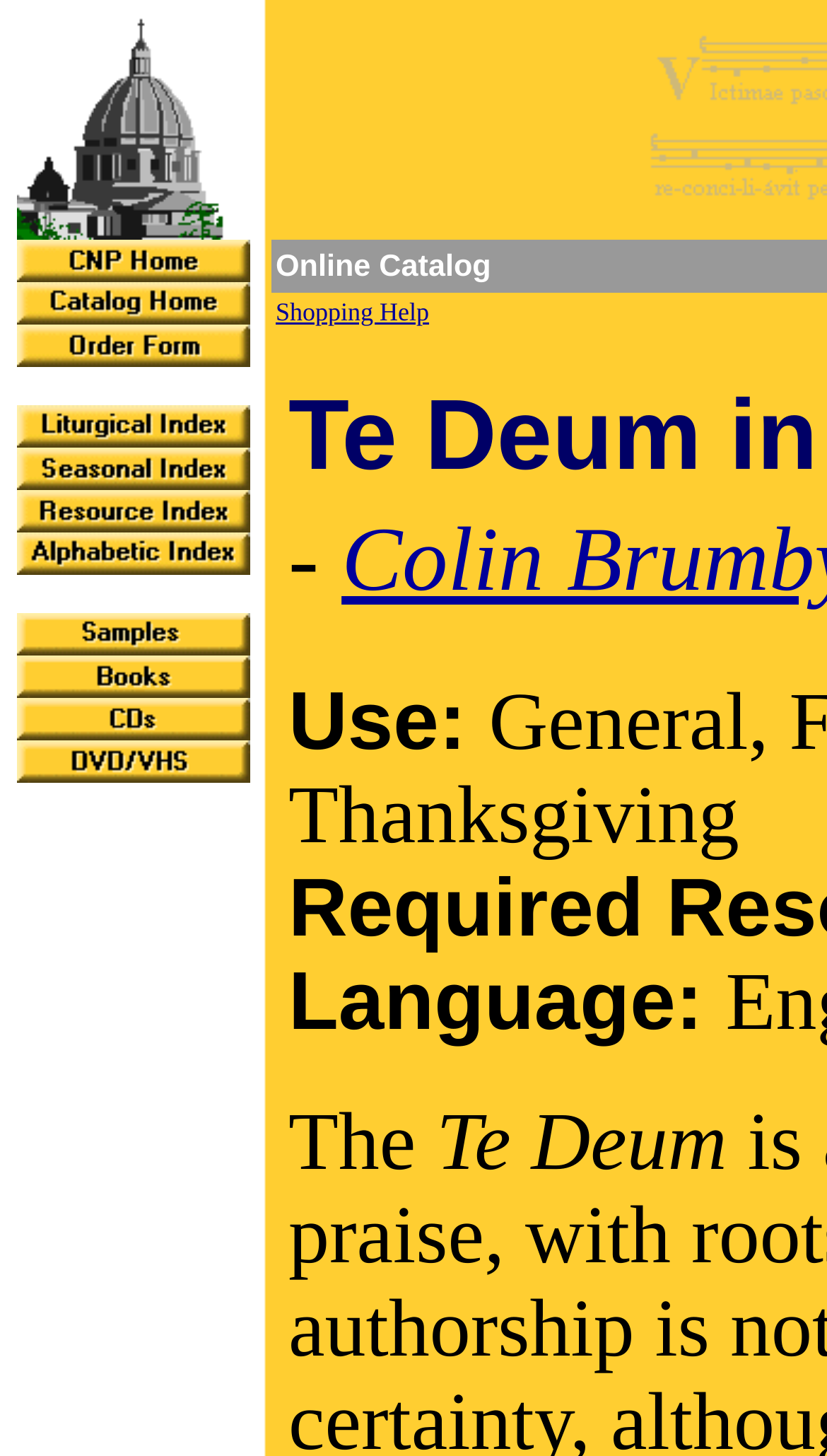Please locate the UI element described by "alt="Catalog Home"" and provide its bounding box coordinates.

[0.021, 0.204, 0.303, 0.229]